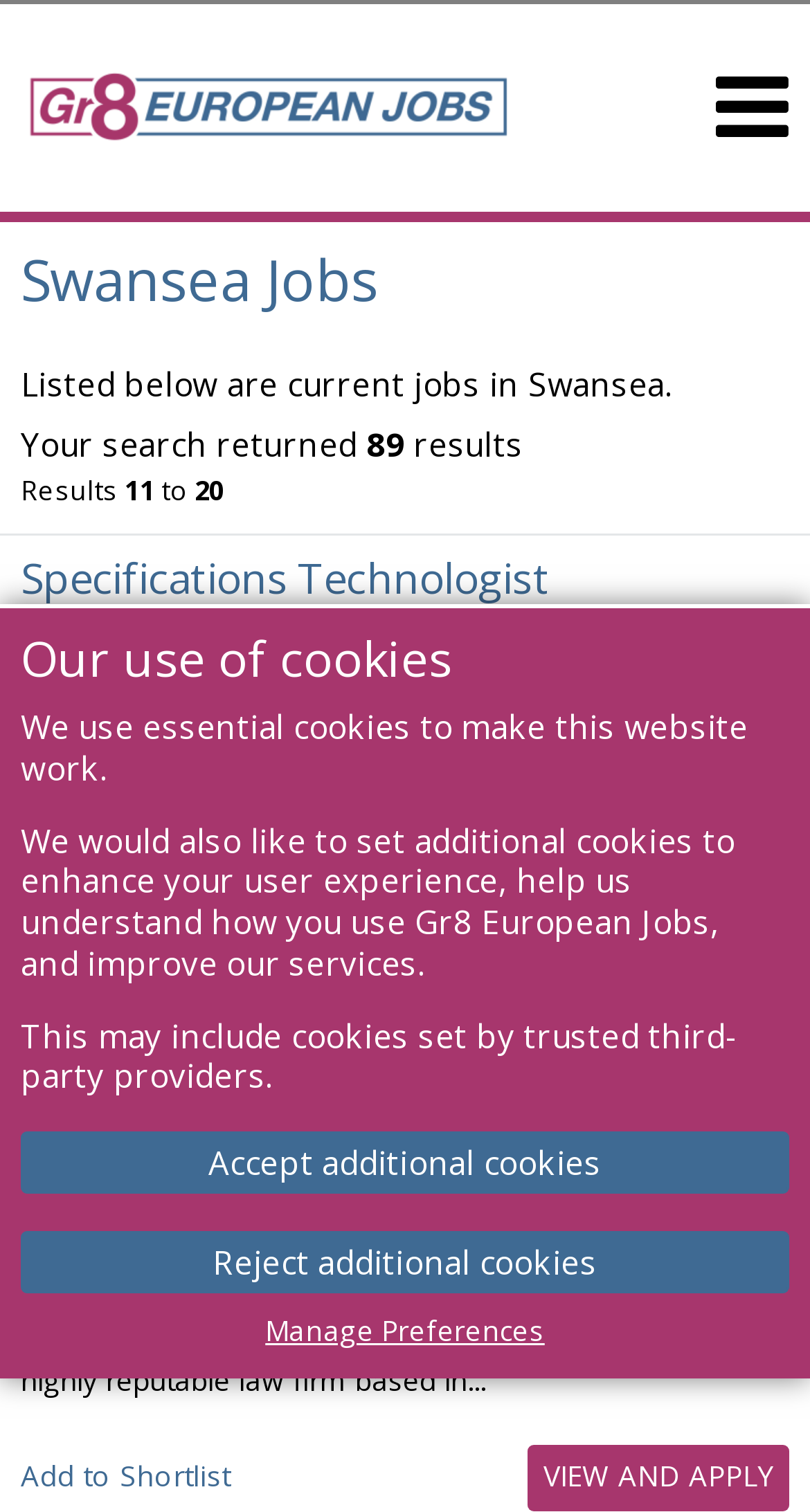Determine the bounding box coordinates of the region I should click to achieve the following instruction: "VIEW AND APPLY for Customer Compliance Technologist job". Ensure the bounding box coordinates are four float numbers between 0 and 1, i.e., [left, top, right, bottom].

[0.65, 0.615, 0.974, 0.659]